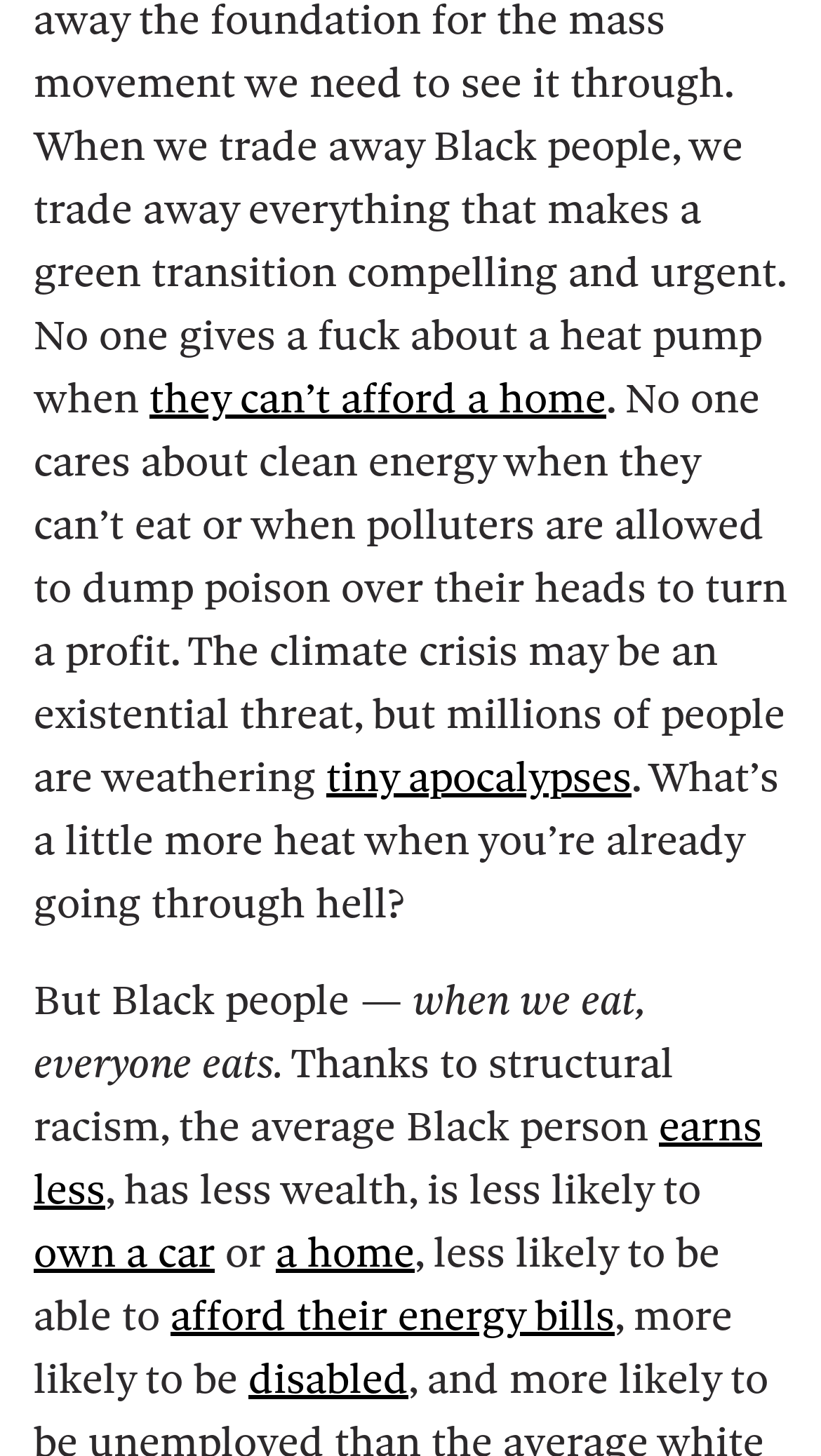Respond with a single word or phrase for the following question: 
What is the relationship between Black people and the climate crisis?

Disproportionate impact